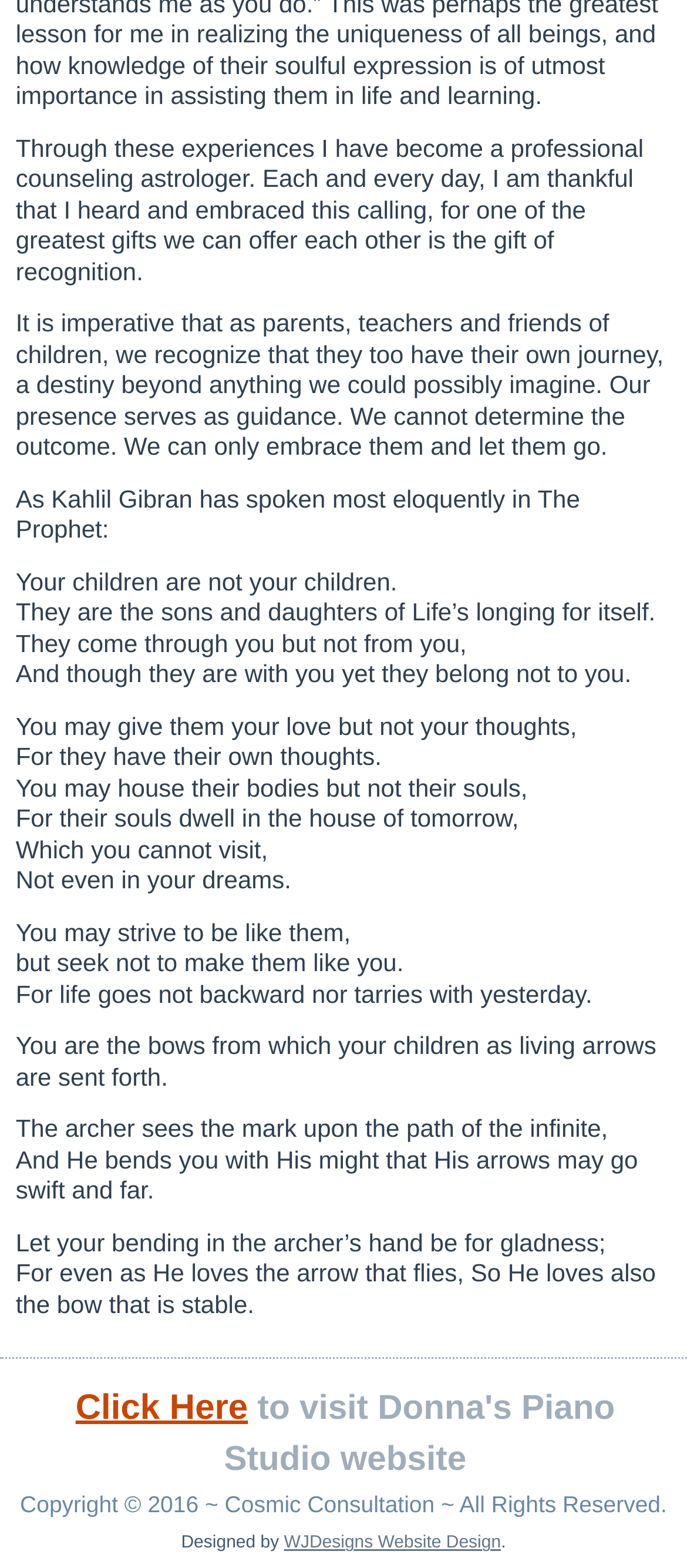What is the profession of the author?
Look at the image and answer the question with a single word or phrase.

Counseling astrologer